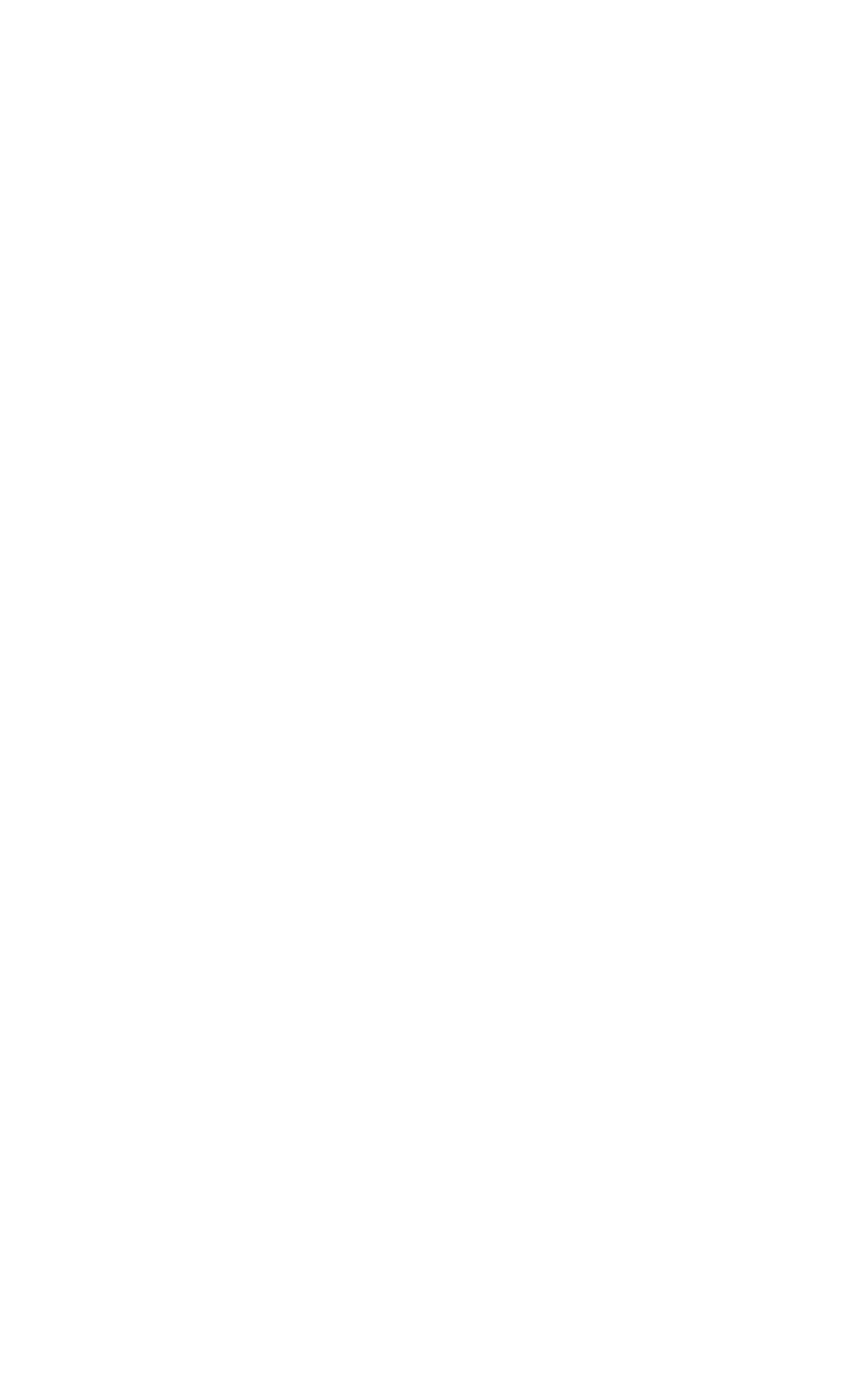Find the bounding box coordinates of the element you need to click on to perform this action: 'Explore DevSecOps'. The coordinates should be represented by four float values between 0 and 1, in the format [left, top, right, bottom].

[0.038, 0.109, 0.213, 0.134]